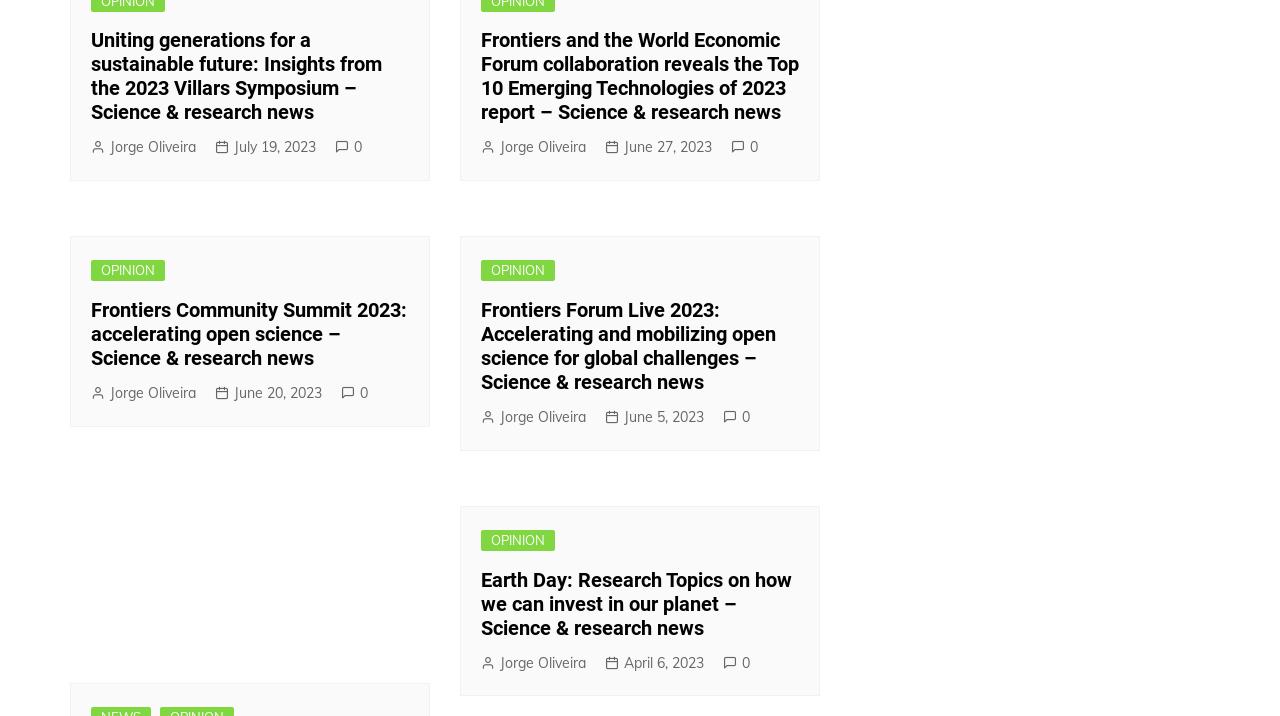Refer to the element description April 6, 2023 and identify the corresponding bounding box in the screenshot. Format the coordinates as (top-left x, top-left y, bottom-right x, bottom-right y) with values in the range of 0 to 1.

[0.473, 0.91, 0.55, 0.941]